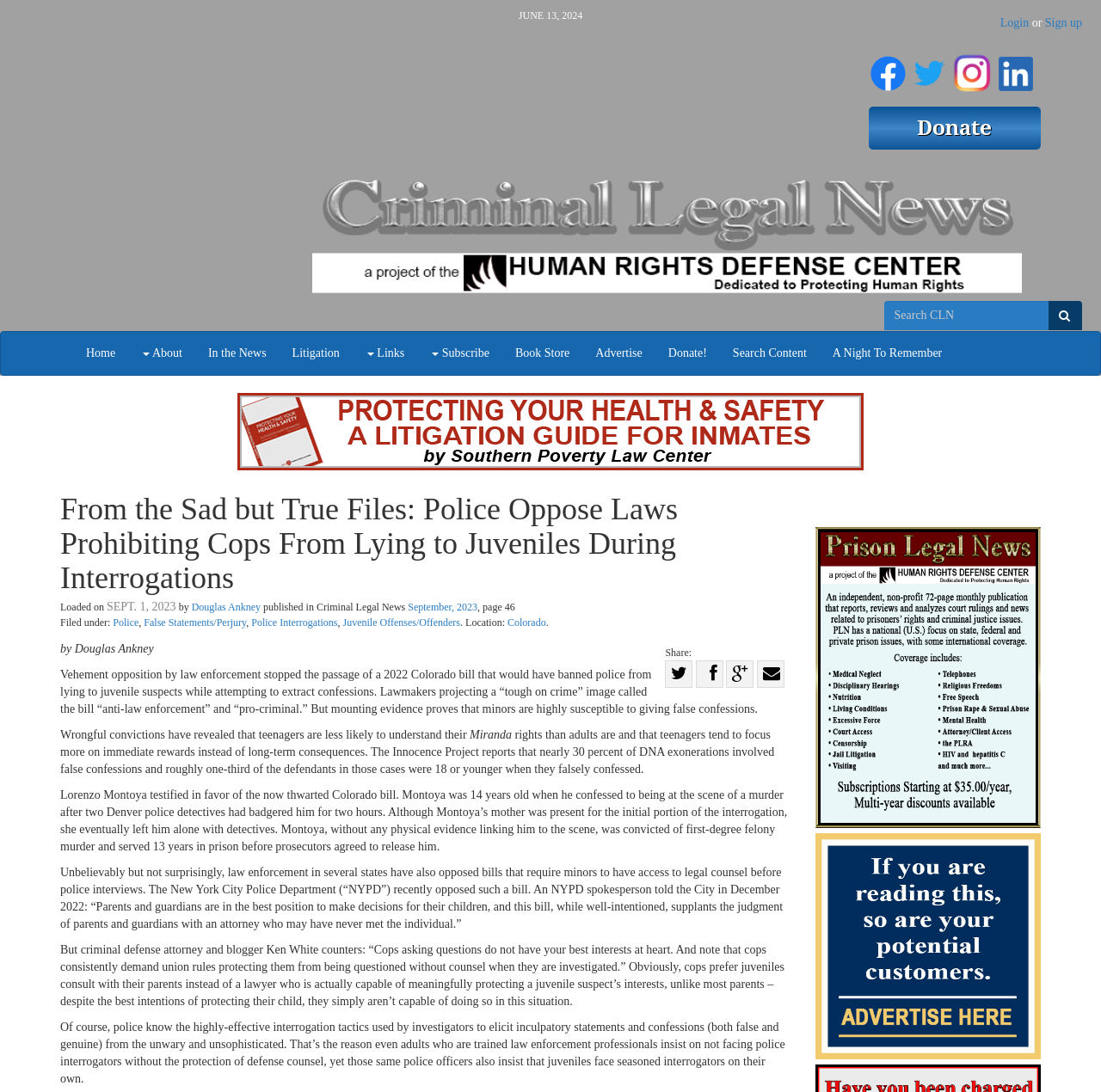What is the date of the article?
Please provide a comprehensive answer based on the information in the image.

I found the date of the article by looking at the text 'Loaded on SEPT. 1, 2023' which is located below the main heading of the webpage.